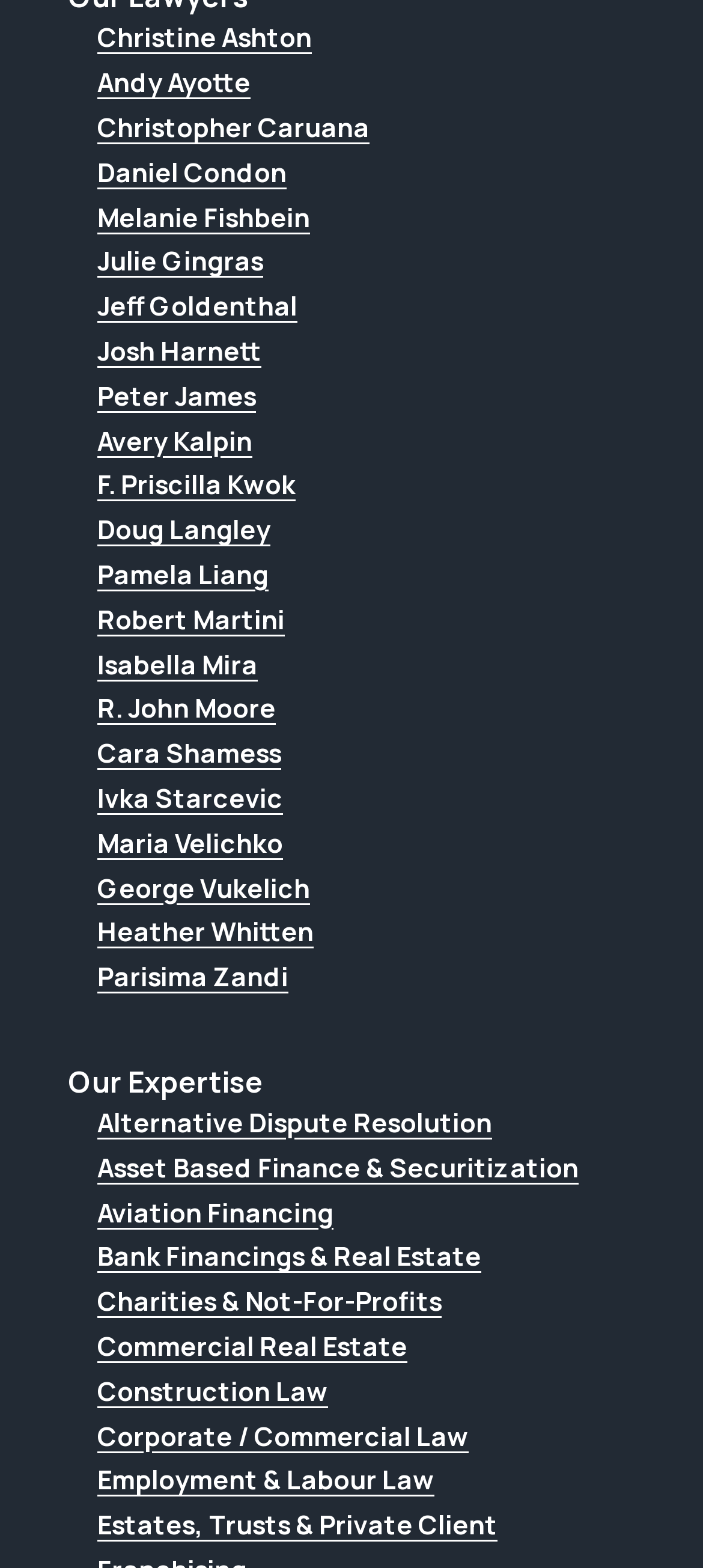What is the area of expertise listed after 'Aviation Financing'?
Please look at the screenshot and answer using one word or phrase.

Bank Financings & Real Estate